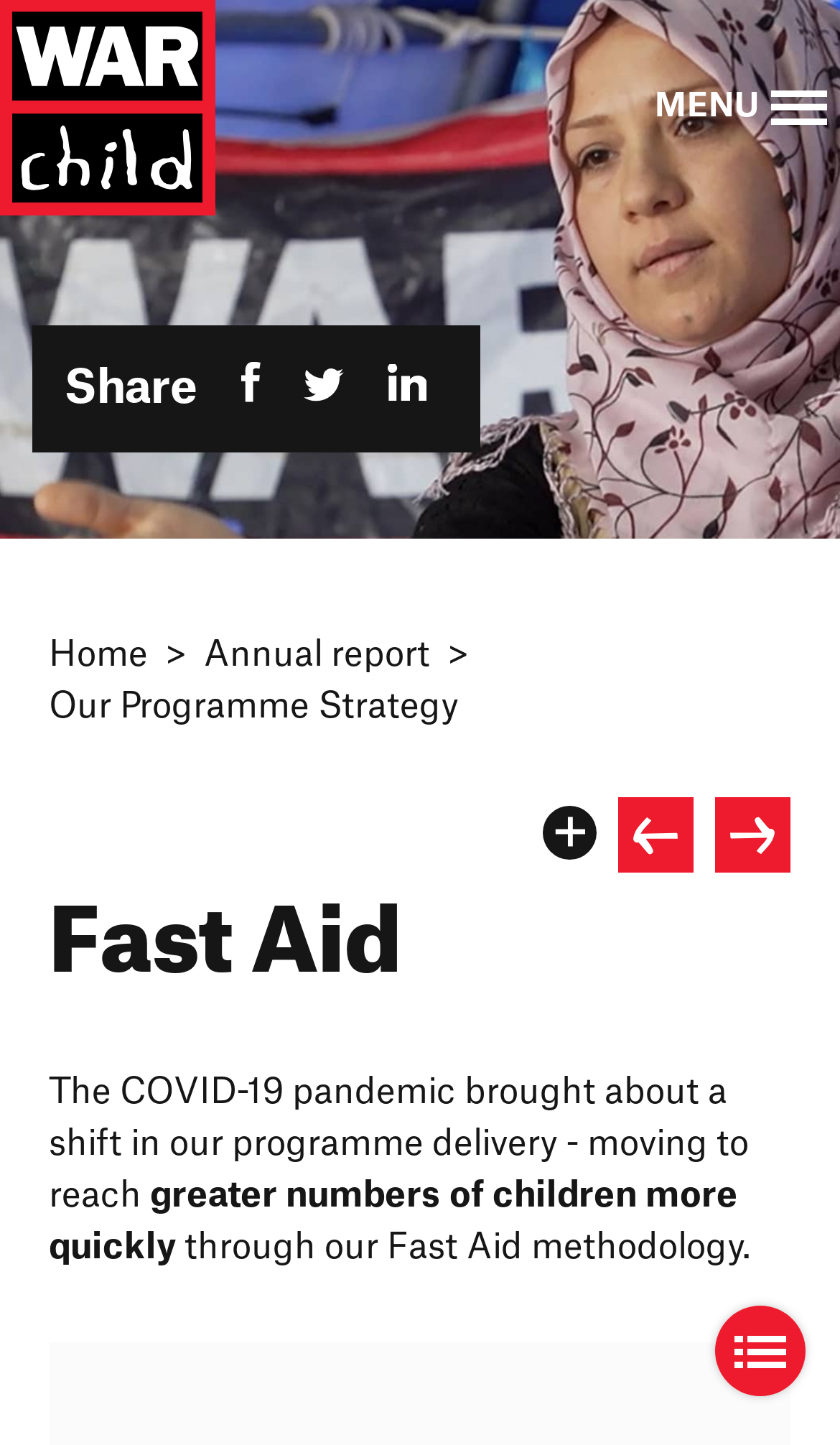Pinpoint the bounding box coordinates of the element that must be clicked to accomplish the following instruction: "Click the MENU button". The coordinates should be in the format of four float numbers between 0 and 1, i.e., [left, top, right, bottom].

[0.764, 0.053, 1.0, 0.096]